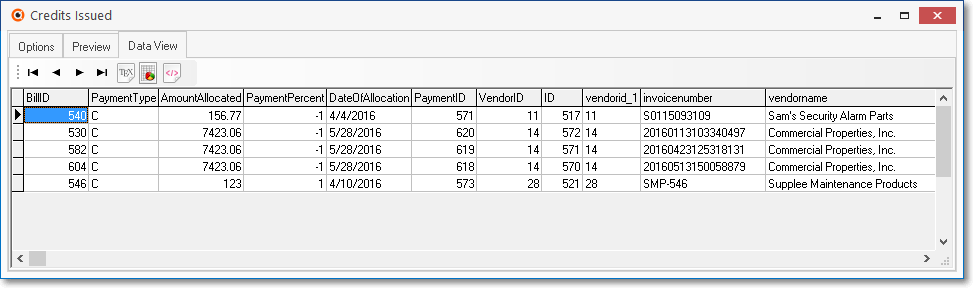Give a detailed account of the visual content in the image.

This image displays a table titled "Credits Issued," which is part of a report preview interface. The table reveals various details regarding credit transactions, including columns for Bill ID, Payment Type, Amount Allocated, Payment Percent, Date of Allocation, Payment ID, Vendor ID, Invoice Number, and Vendor Name. 

Highlighted in the first row is Bill ID 540, categorized under Payment Type 'C' with an allocated amount of 156.77. The record shows a payment percent of -1, indicating perhaps a reversal or adjustment, alongside the allocation date of April 4, 2016. Additional entries detail transactions for other Bill IDs like 530, 582, 604, and 546, reflecting respective amounts, vendors such as Commercial Properties, Inc., and invoice numbers linked to those transactions.

The user interface appears user-friendly, with navigation options for dataset exploration, including buttons for moving through pages, adjusting display views, and exporting or printing data. This layout allows for efficient management of credit transactions within the system.